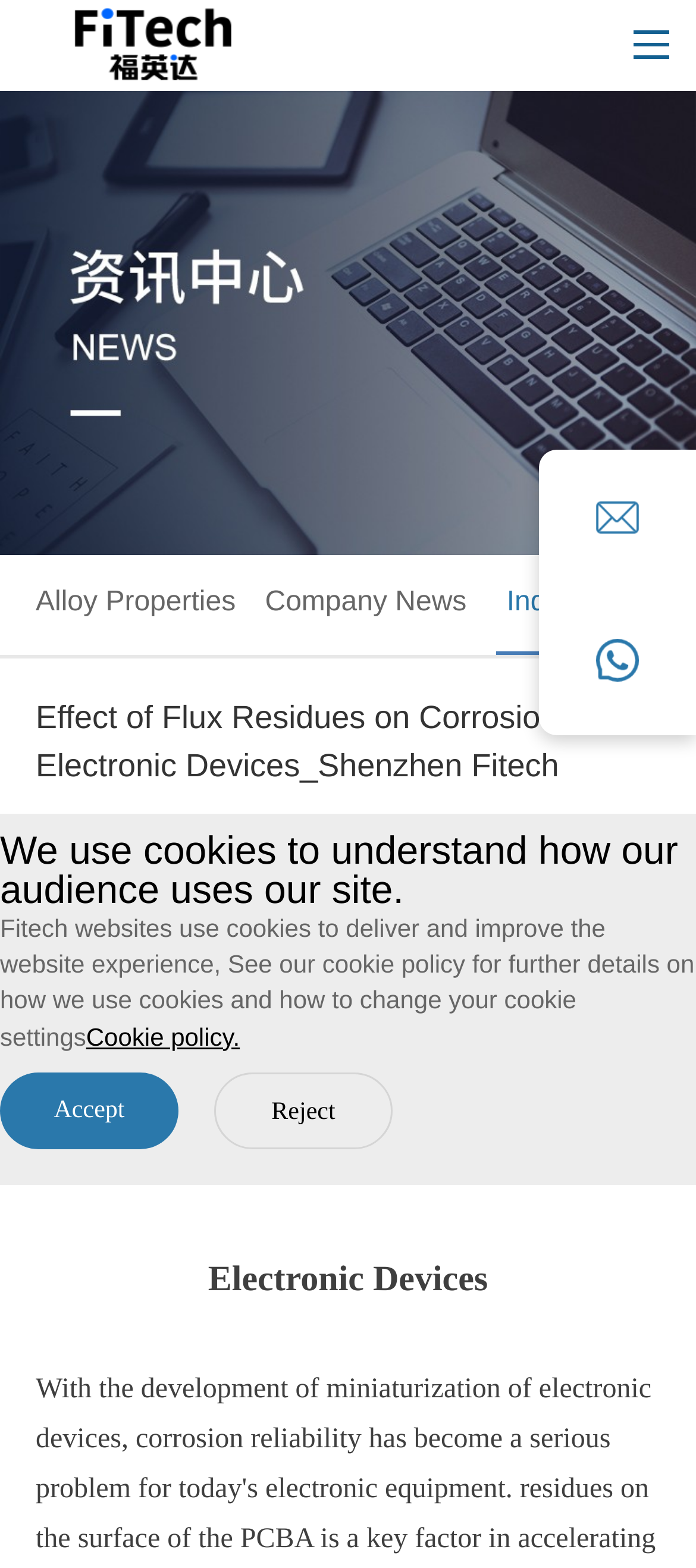Provide a one-word or brief phrase answer to the question:
What is the company name?

Shenzhen Fitech Co.,Ltd.